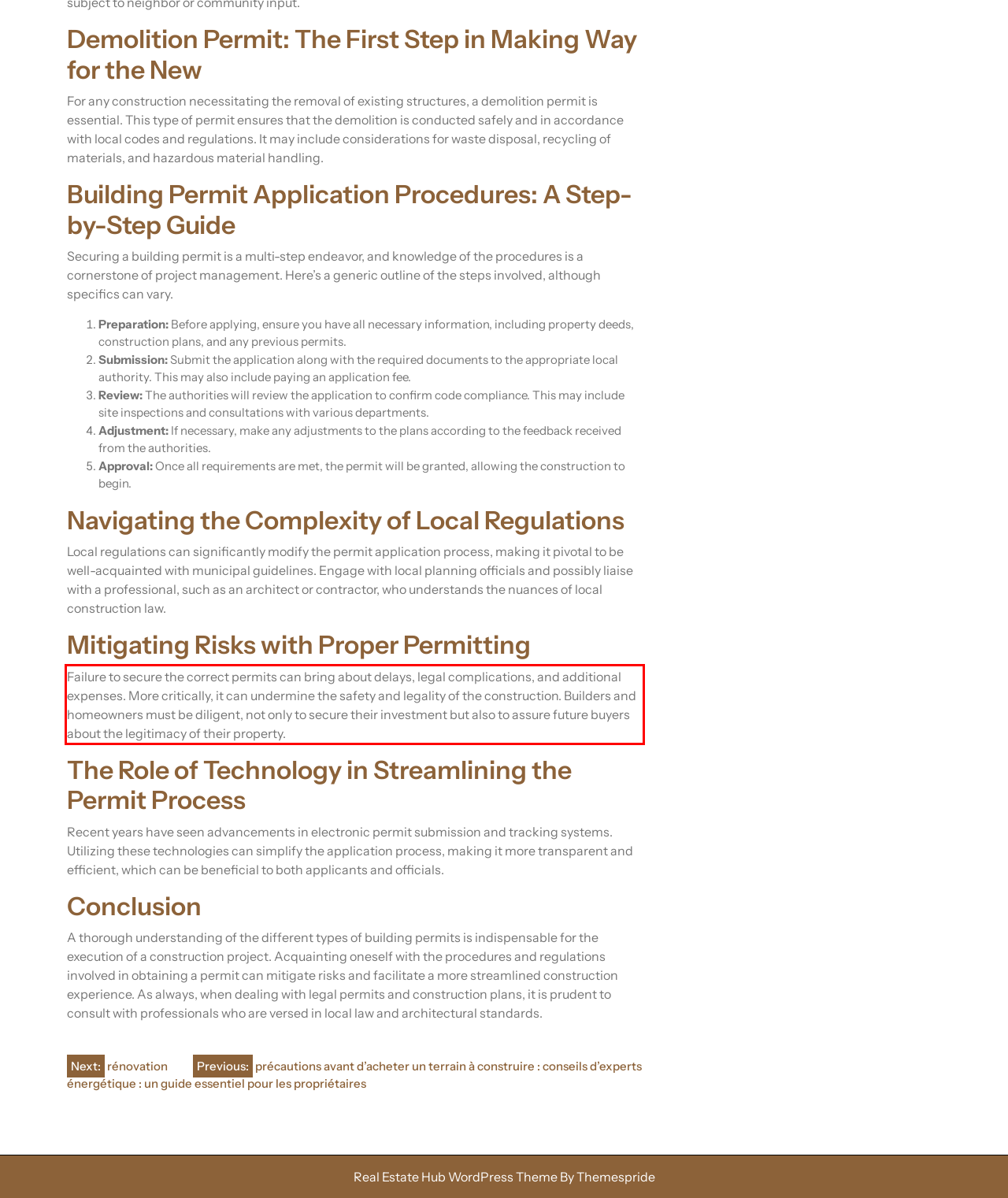Observe the screenshot of the webpage, locate the red bounding box, and extract the text content within it.

Failure to secure the correct permits can bring about delays, legal complications, and additional expenses. More critically, it can undermine the safety and legality of the construction. Builders and homeowners must be diligent, not only to secure their investment but also to assure future buyers about the legitimacy of their property.